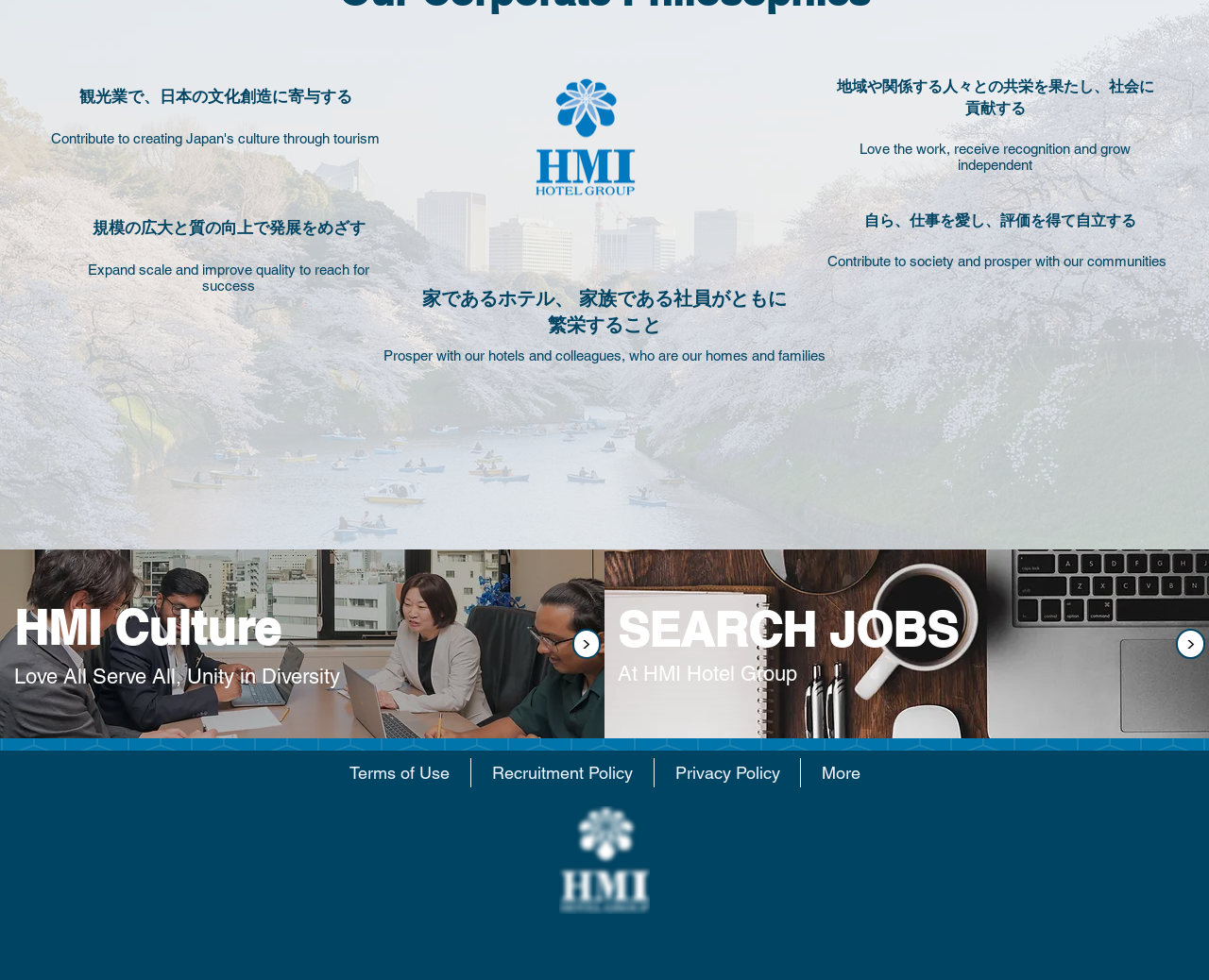Could you locate the bounding box coordinates for the section that should be clicked to accomplish this task: "View corporate culture and workplace diversity".

[0.0, 0.56, 0.5, 0.753]